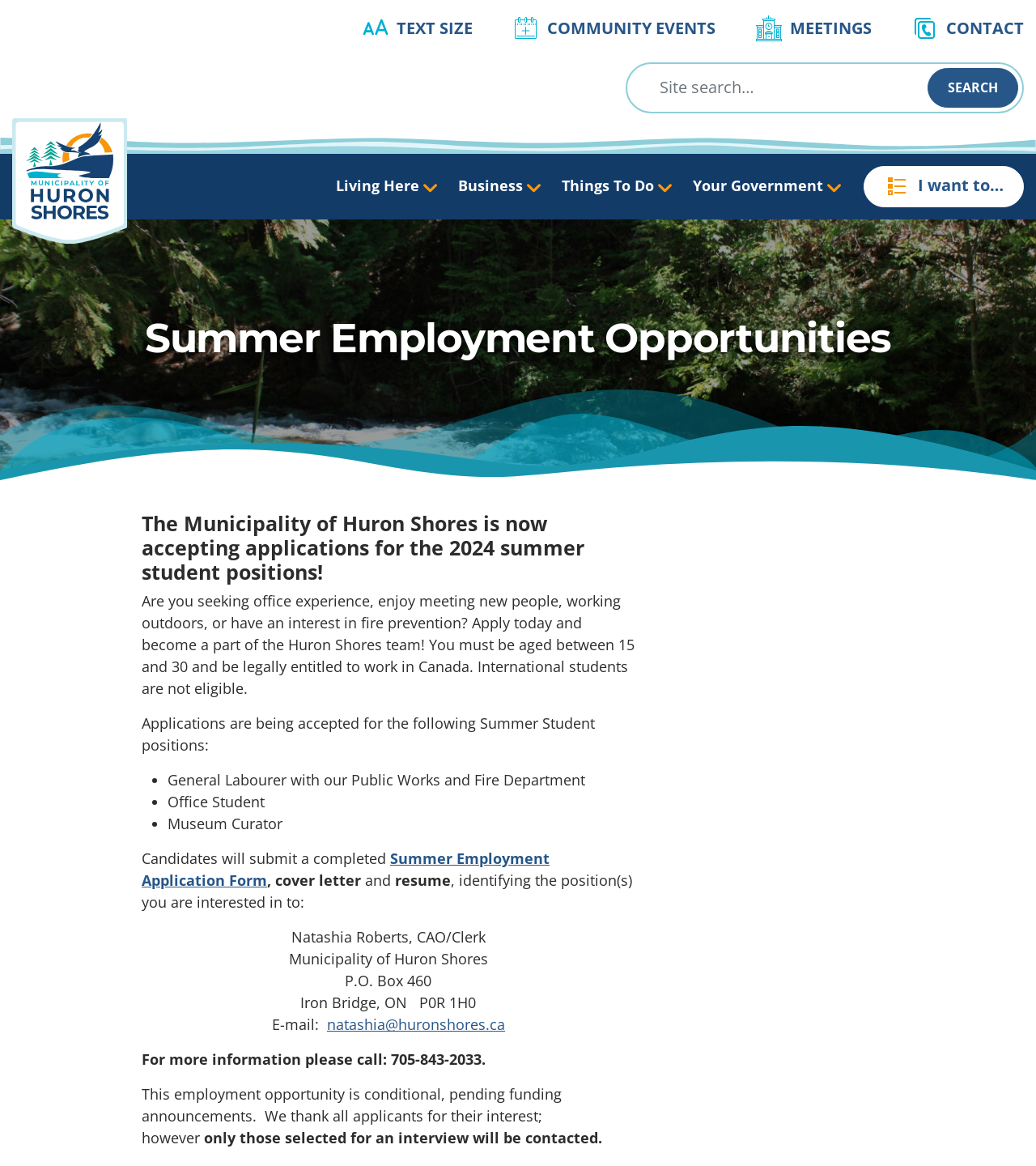Determine the bounding box coordinates of the clickable region to execute the instruction: "Contact the Municipality of Huron Shores". The coordinates should be four float numbers between 0 and 1, denoted as [left, top, right, bottom].

[0.913, 0.014, 0.988, 0.035]